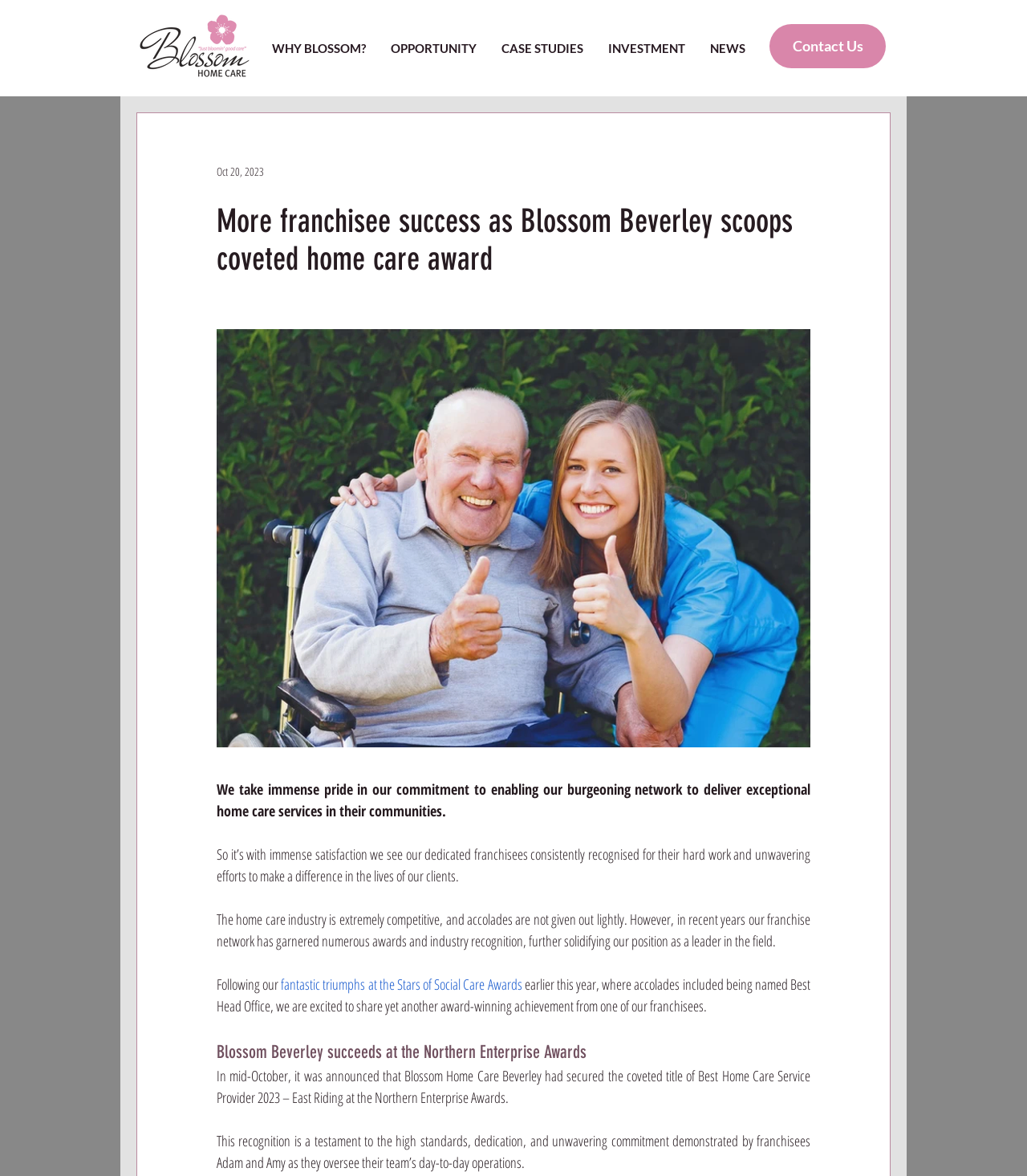Extract the bounding box coordinates for the UI element described by the text: "CASE STUDIES". The coordinates should be in the form of [left, top, right, bottom] with values between 0 and 1.

[0.477, 0.024, 0.58, 0.058]